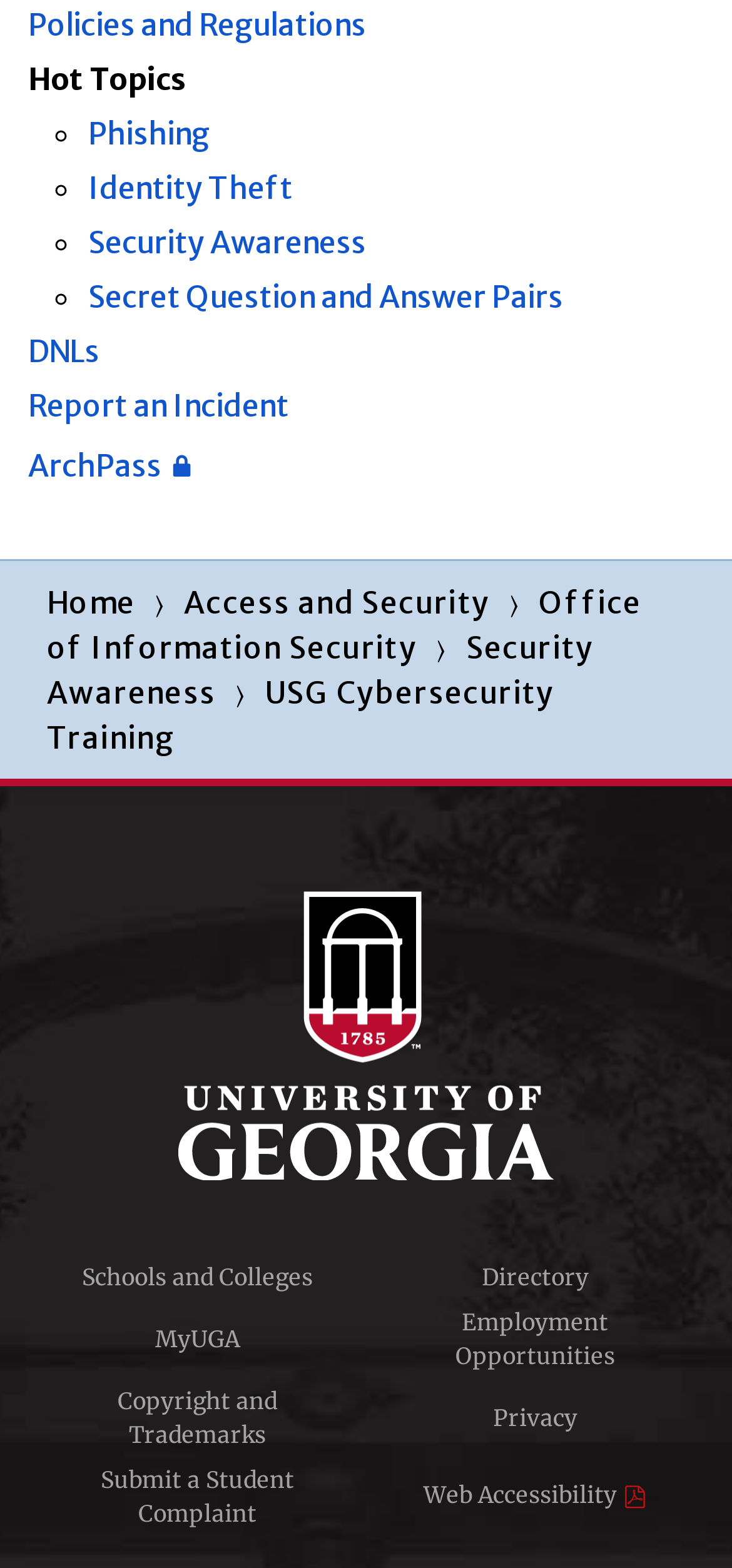Please identify the bounding box coordinates of where to click in order to follow the instruction: "Learn about Identity Theft".

[0.121, 0.108, 0.4, 0.132]